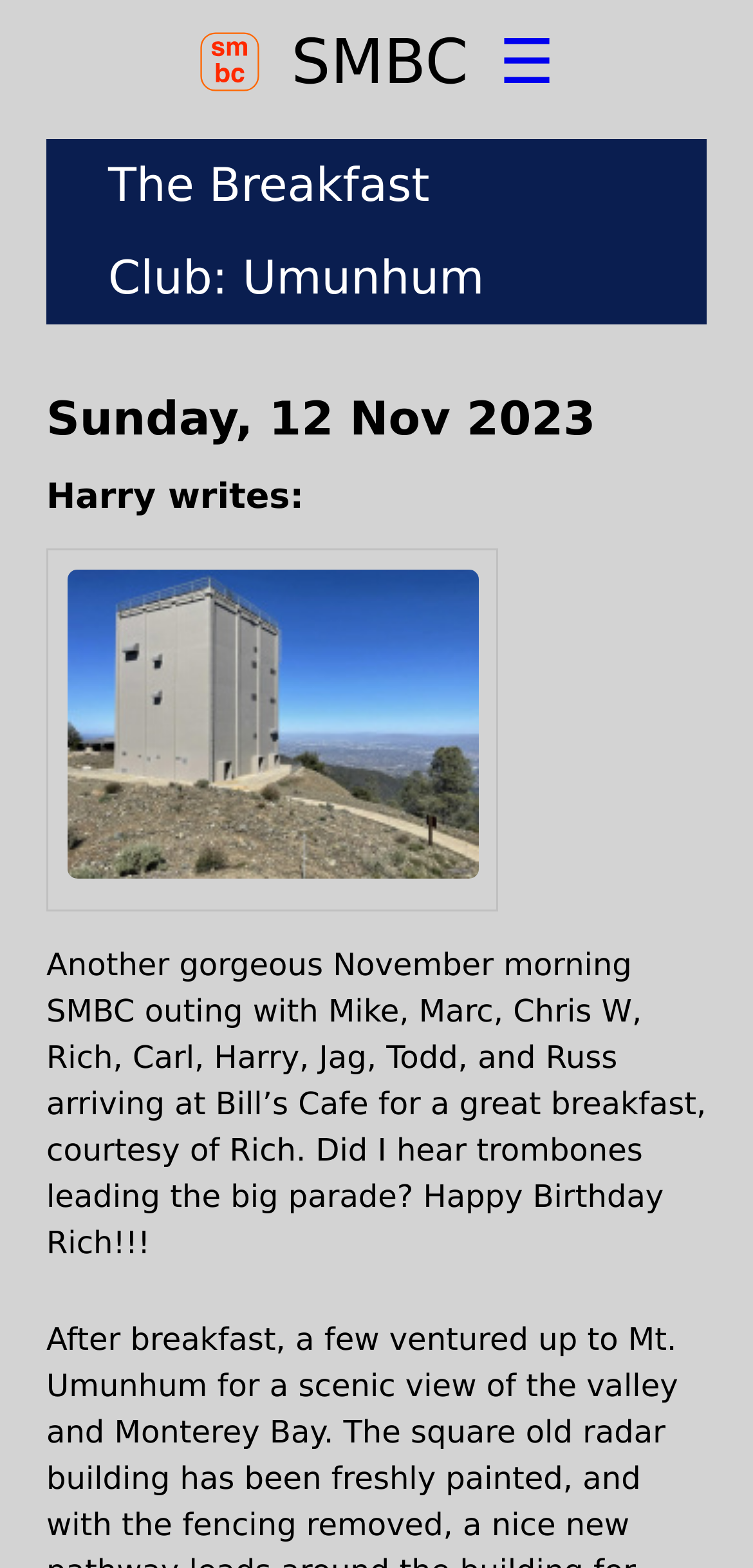Provide the bounding box coordinates of the HTML element this sentence describes: "☰". The bounding box coordinates consist of four float numbers between 0 and 1, i.e., [left, top, right, bottom].

[0.663, 0.016, 0.736, 0.063]